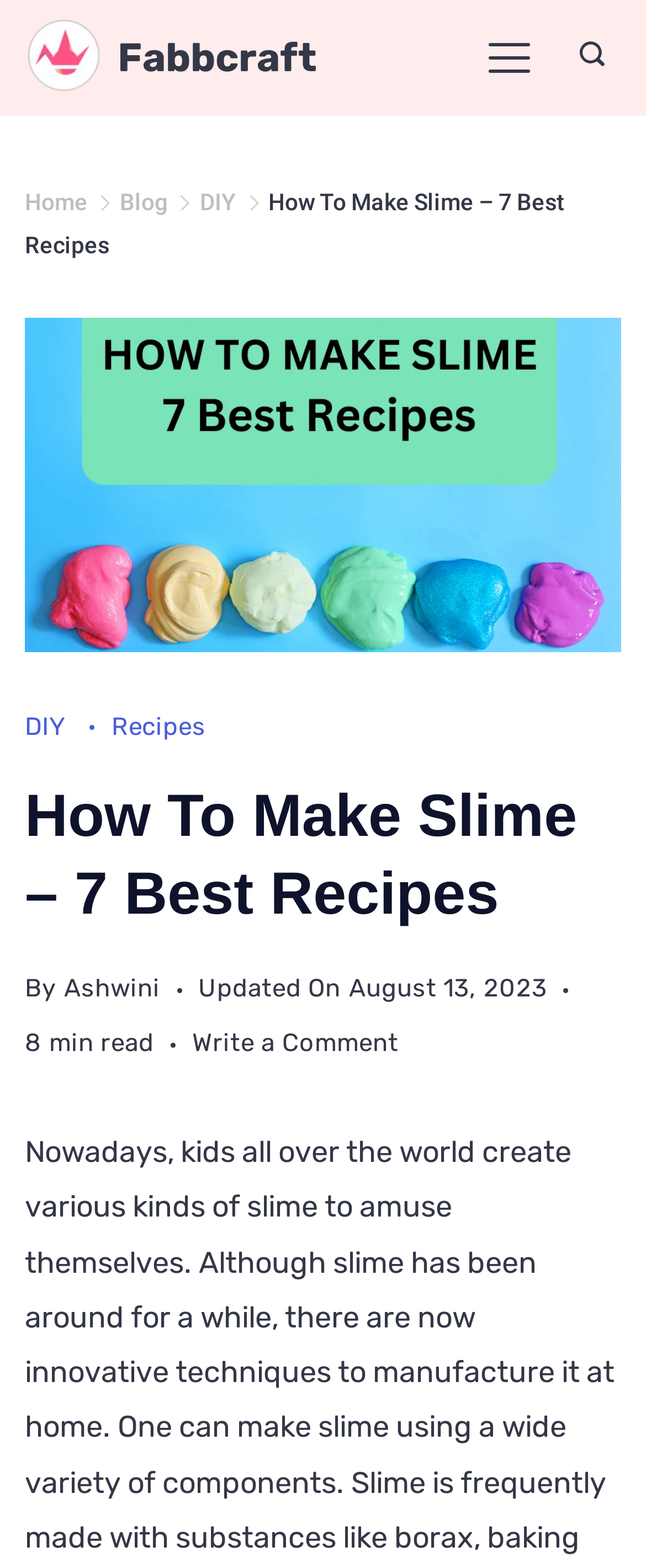Summarize the contents and layout of the webpage in detail.

The webpage is about making slime, specifically featuring 7 best recipes. At the top left, there is a logo of "fabbcraft" with a link to the website's homepage. Next to it, there is a link to "Fabbcraft" with a slightly larger font size. On the top right, there is a menu button labeled "Menu" and a search icon link with a magnifying glass image.

Below the top section, there is a navigation menu with links to "Home", "Blog", "DIY", and other sections, each accompanied by a small image. The current page is highlighted, with the link "How To Make Slime – 7 Best Recipes" spanning across the width of the page.

The main content area is divided into sections. At the top, there is a header section with a figure, likely an image related to making slime. Below it, there are links to "DIY" and "Recipes" categories. The title "How To Make Slime – 7 Best Recipes" is displayed prominently, followed by the author's name "Ashwini" and the updated date "August 13, 2023". The estimated reading time is 8 minutes.

The rest of the page likely contains the 7 best slime recipes, but the details are not provided in the accessibility tree.